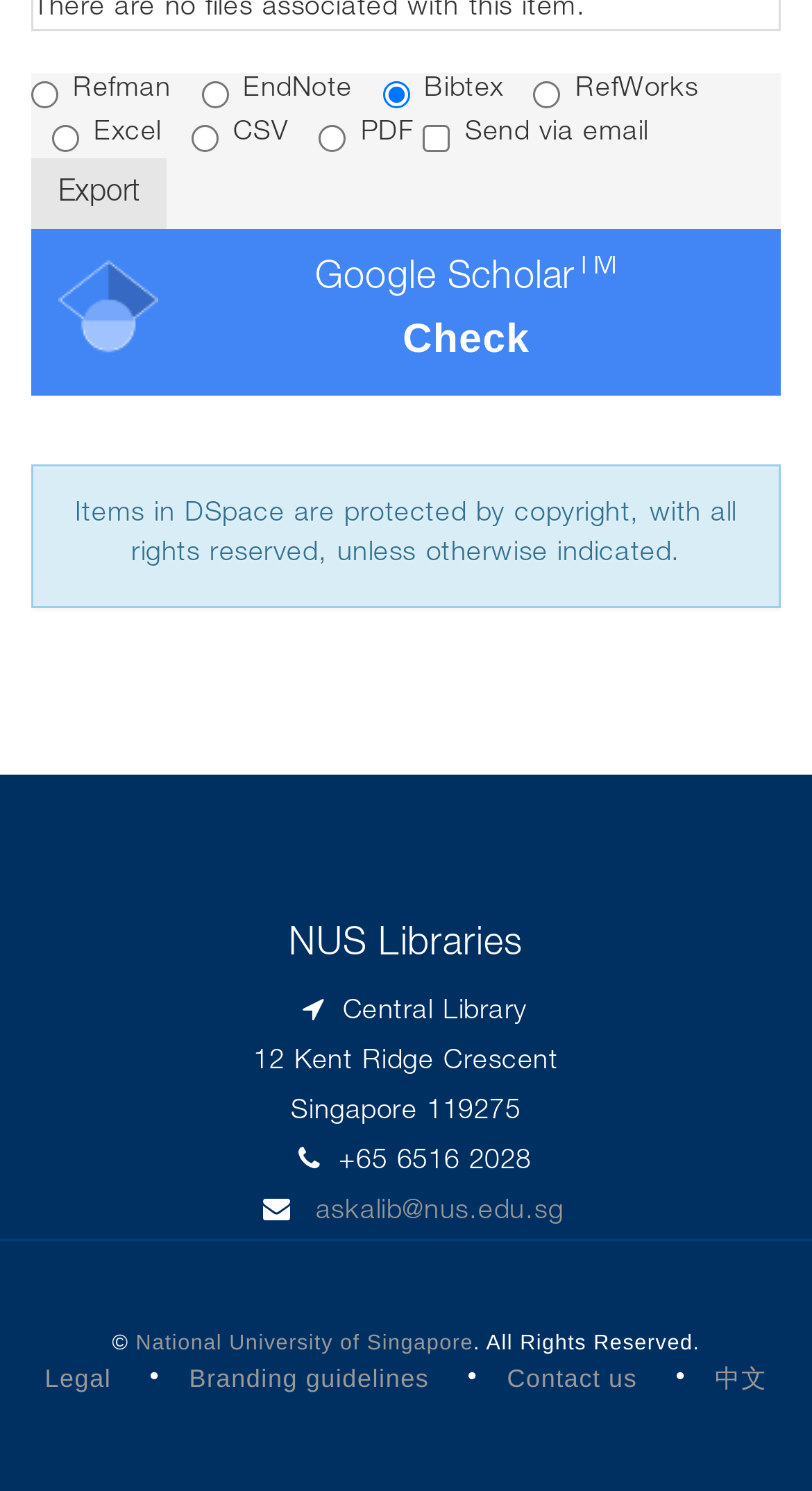Pinpoint the bounding box coordinates of the element that must be clicked to accomplish the following instruction: "Click Check". The coordinates should be in the format of four float numbers between 0 and 1, i.e., [left, top, right, bottom].

[0.496, 0.212, 0.653, 0.242]